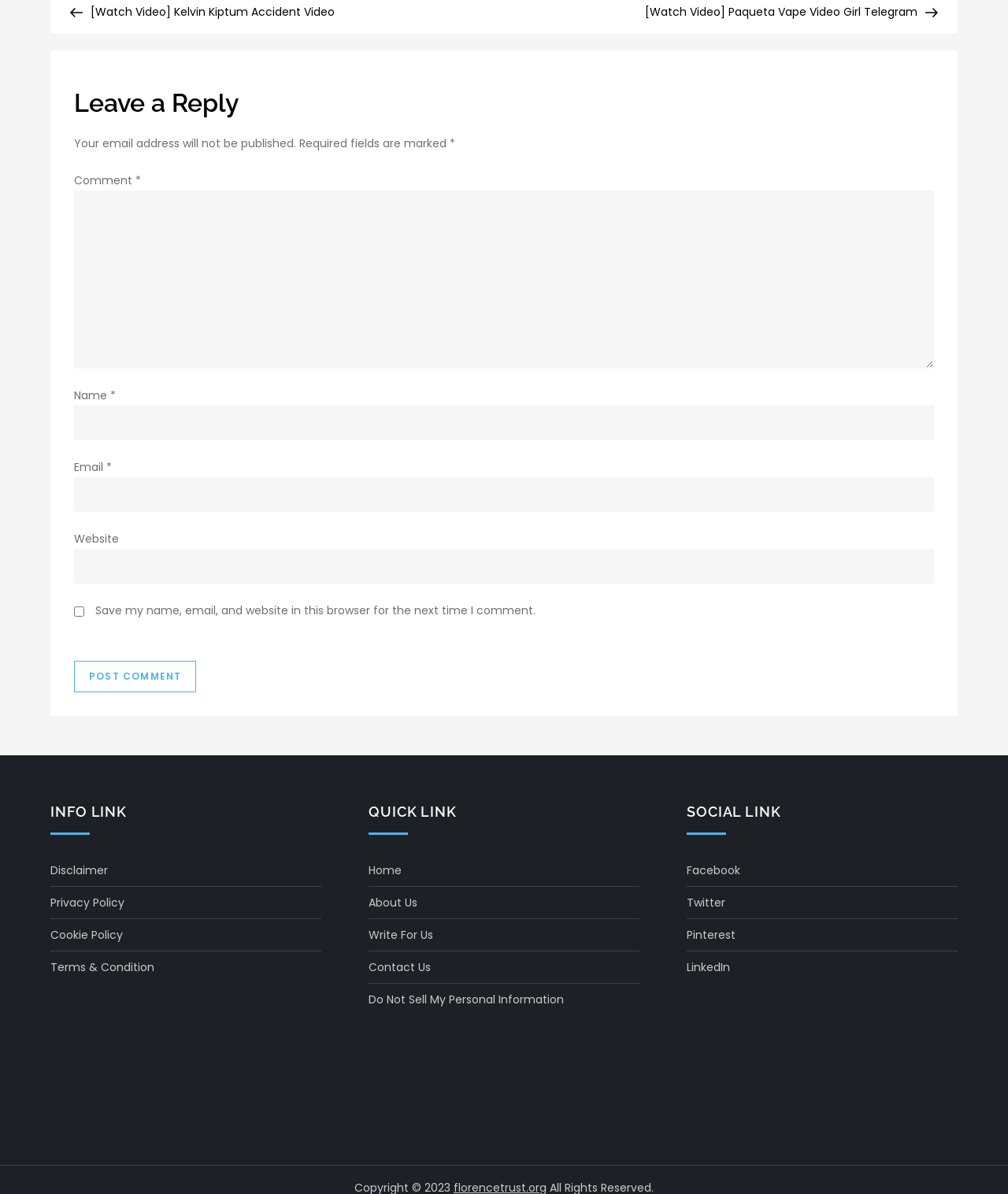How many links are under 'QUICK LINK'?
Please provide a comprehensive answer based on the contents of the image.

The 'QUICK LINK' section is located on the right side of the webpage and contains five links: 'Home', 'About Us', 'Write For Us', 'Contact Us', and 'Do Not Sell My Personal Information'.